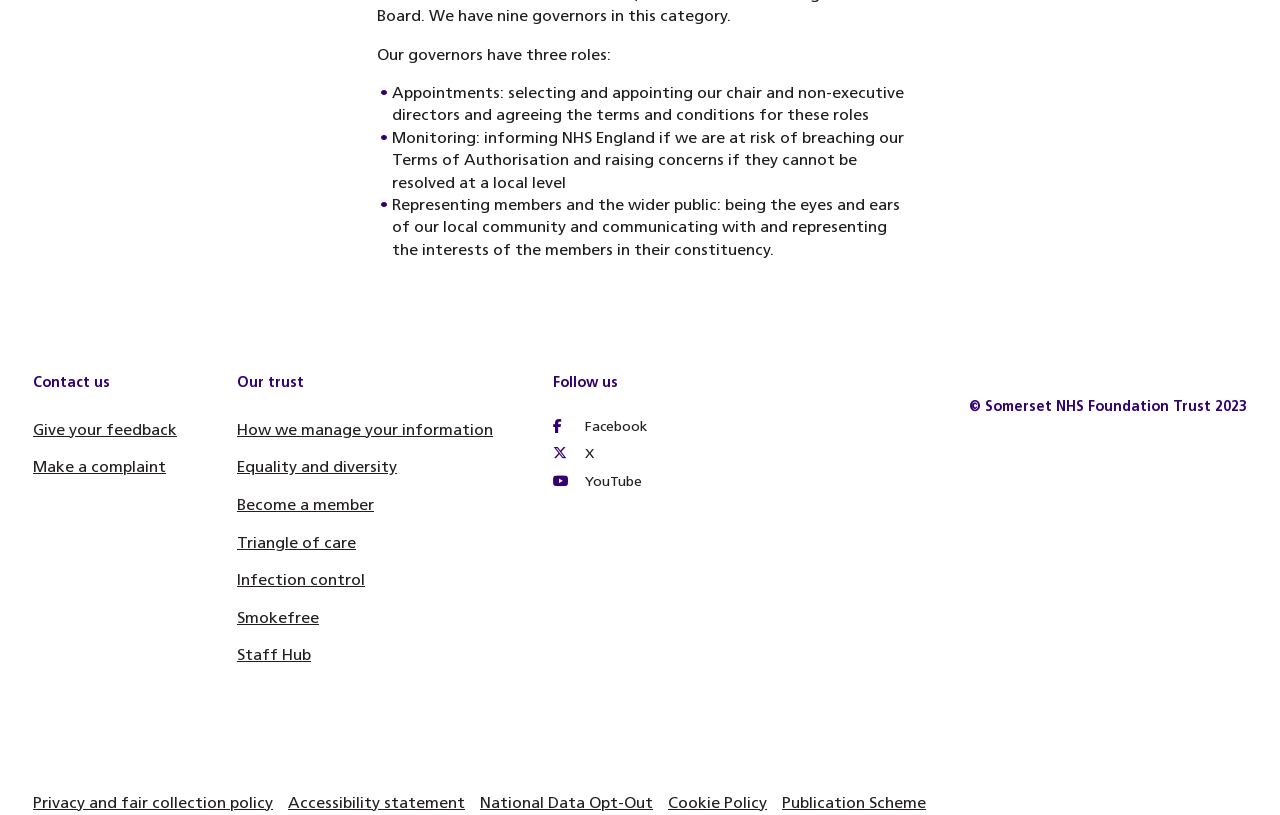Find the bounding box of the element with the following description: "Smokefree". The coordinates must be four float numbers between 0 and 1, formatted as [left, top, right, bottom].

[0.185, 0.742, 0.249, 0.773]